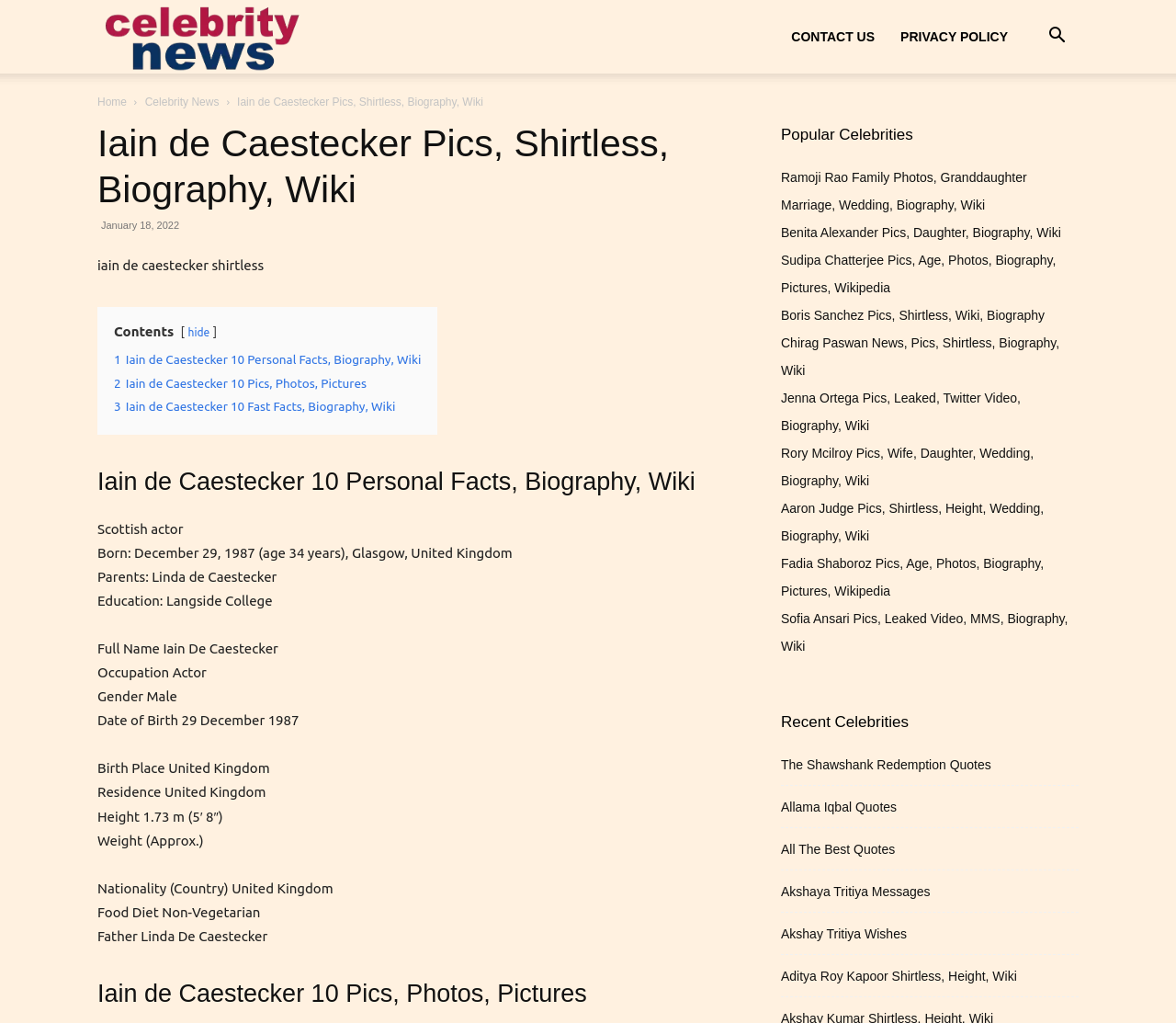Please find the bounding box coordinates for the clickable element needed to perform this instruction: "Switch to French".

None